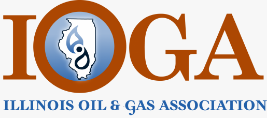Provide a comprehensive description of the image.

The image features the logo of the Illinois Oil and Gas Association (IOGA). The design prominently includes the letters "IOGA" in a bold and distinctive font, with "Illinois" showcased above in a rich brown hue and "OIL & GAS ASSOCIATION" displayed beneath in a lighter blue. A graphic element depicting the outline of Illinois is integrated into the logo, overlaid with a blue symbol representing oil, further emphasizing the association's focus on the oil and gas industry in the state. This logo serves as a visual representation of IOGA’s mission to promote and support the interests of oil and gas producers in Illinois.